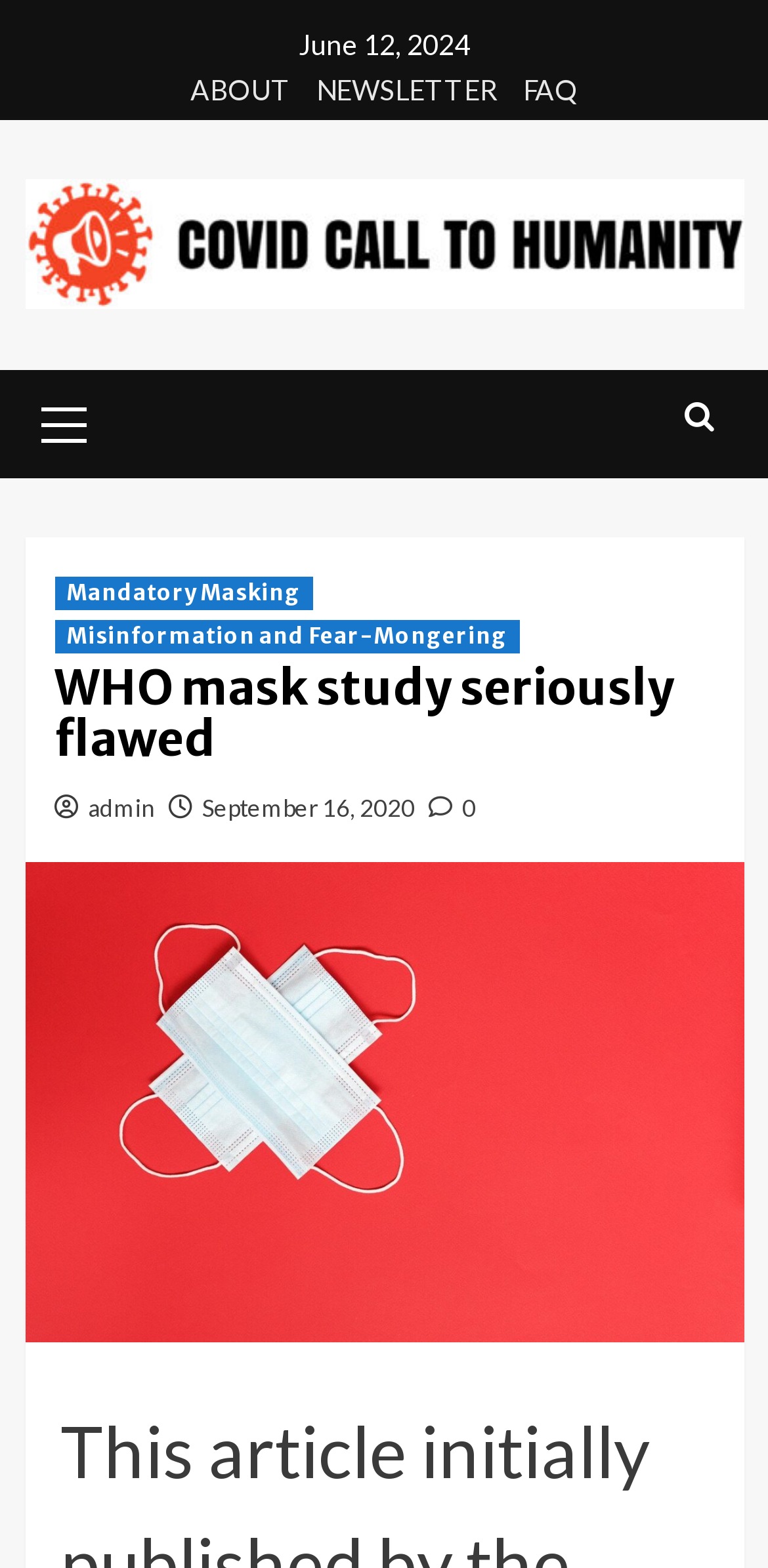Locate the bounding box coordinates of the item that should be clicked to fulfill the instruction: "Click FAQ link".

[0.655, 0.045, 0.753, 0.077]